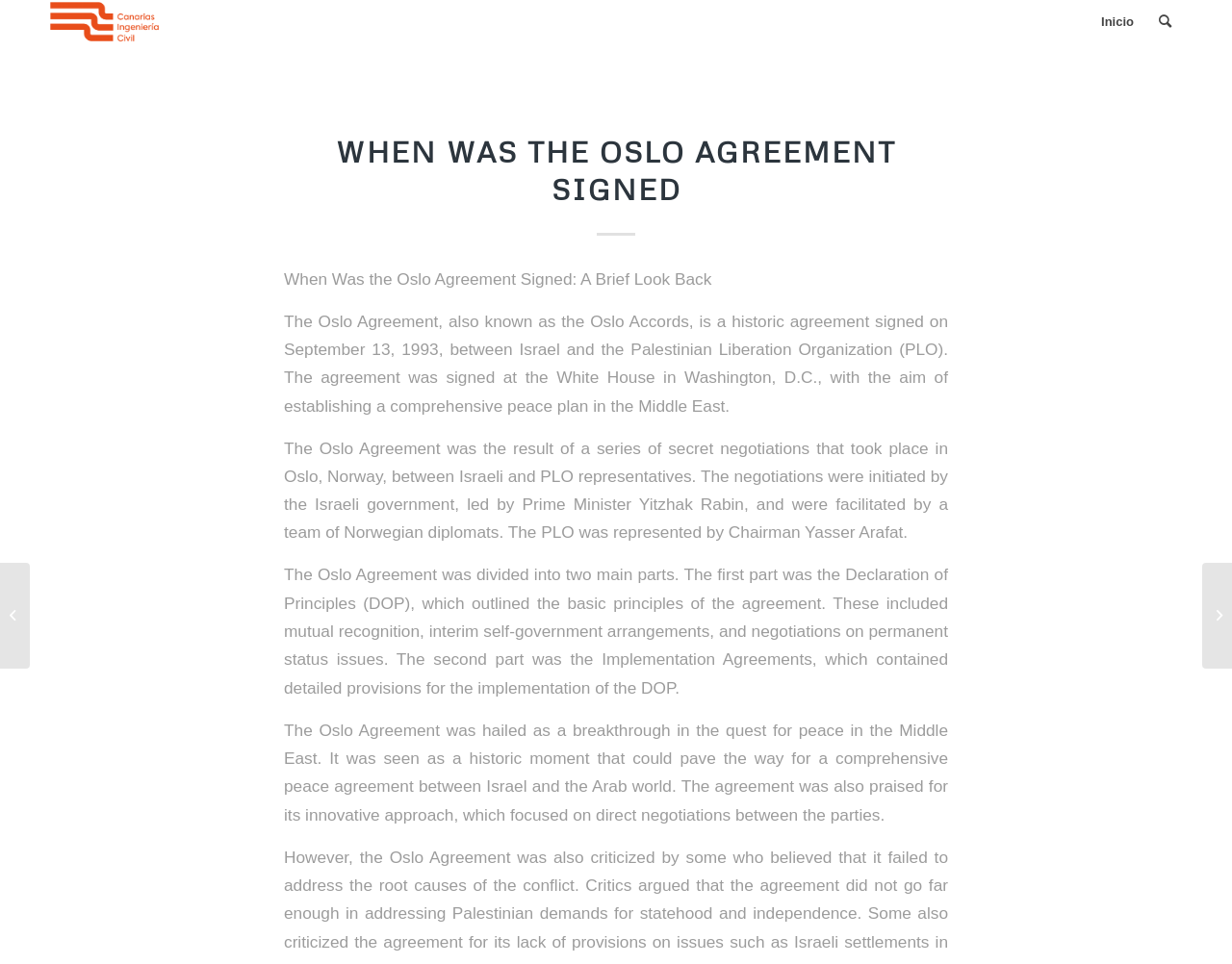Generate a thorough description of the webpage.

The webpage is about the Oslo Agreement, a historic agreement signed in 1993 between Israel and the Palestinian Liberation Organization (PLO). At the top left corner, there is a link to "Canarias Ingeniería Civil" accompanied by an image with the same name. On the top right corner, there are three navigation links: "Inicio", "Buscar", and a dropdown menu item "Buscar".

Below the navigation links, there is a main content section. The title "WHEN WAS THE OSLO AGREEMENT SIGNED" is prominently displayed, followed by a brief introduction "When Was the Oslo Agreement Signed: A Brief Look Back". The main content is divided into four paragraphs, each describing a different aspect of the Oslo Agreement, including its signing, negotiations, structure, and impact.

On the left side of the page, there are two links: "Rental Contract for Apartment" and "Cigna Participating Provider Agreement", which appear to be unrelated to the main content. The "Rental Contract for Apartment" link is accompanied by a layout table, but its contents are not described.